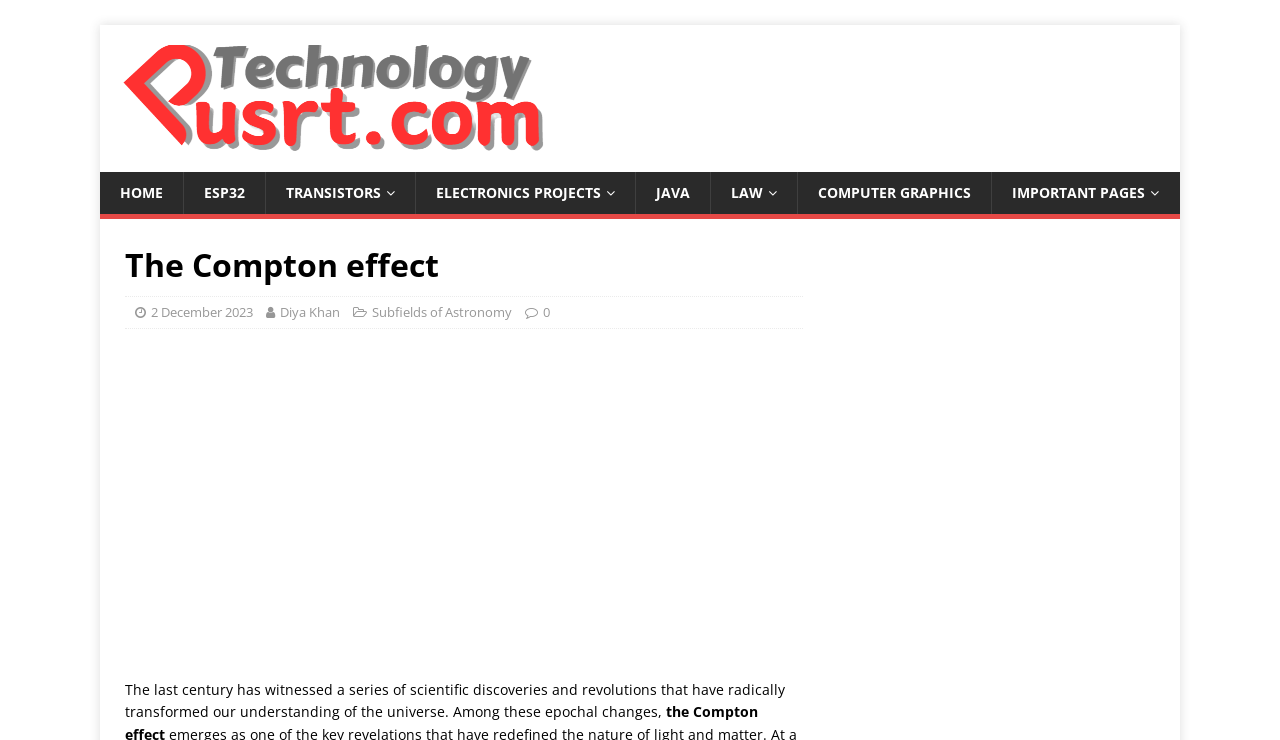Answer the following query concisely with a single word or phrase:
What is the category of the article?

Subfields of Astronomy